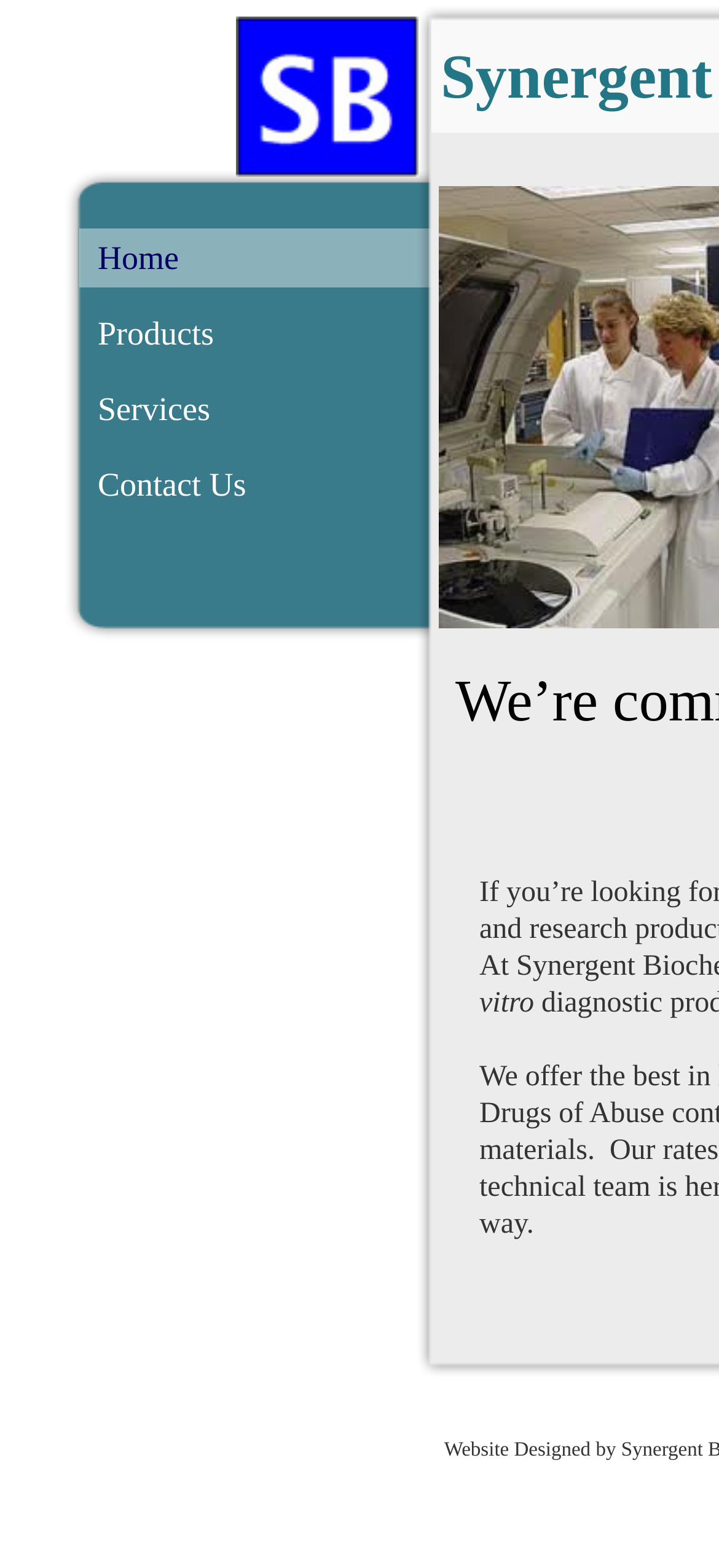Respond to the question below with a single word or phrase:
What is the first menu item?

Home